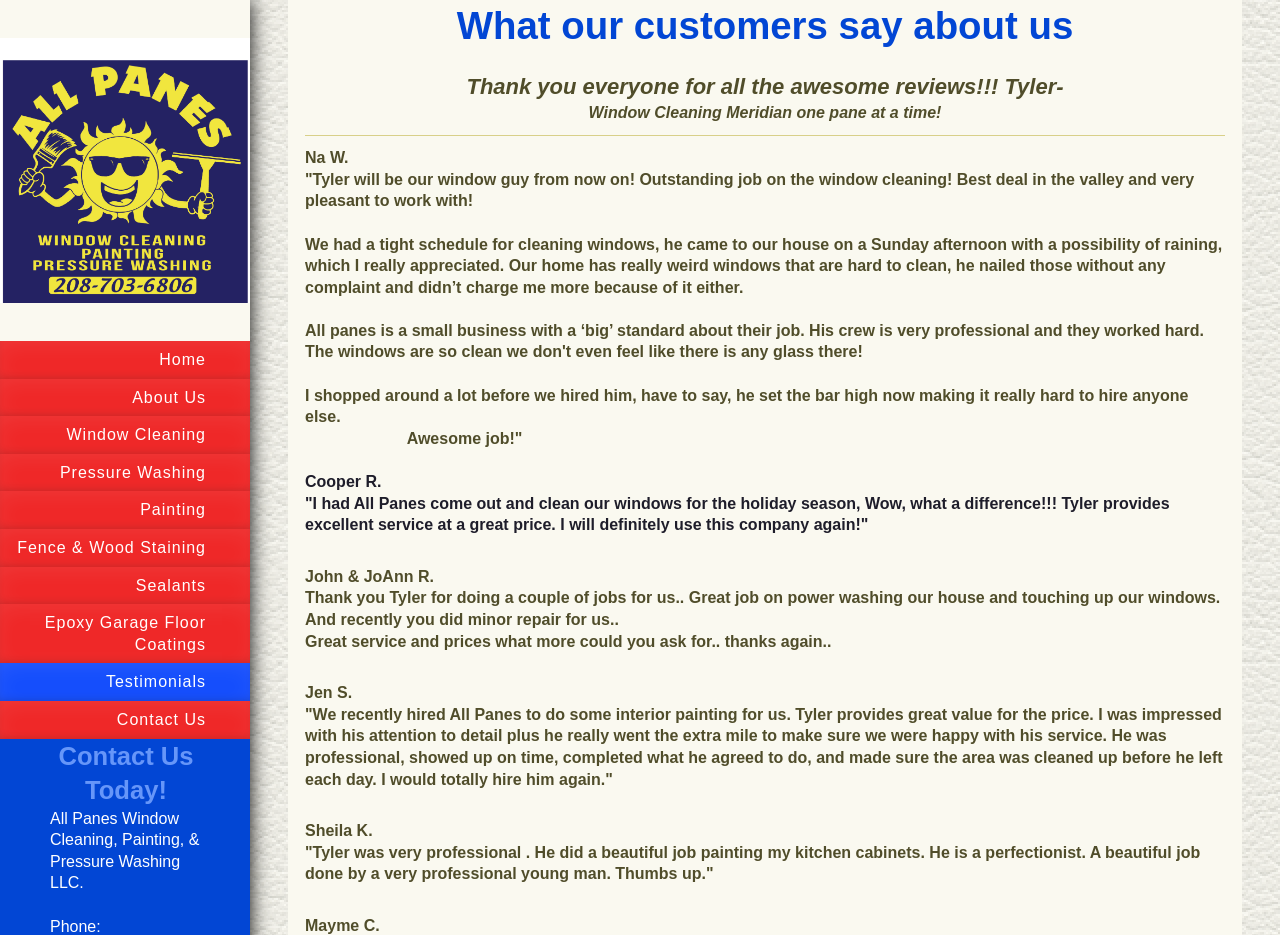Identify the coordinates of the bounding box for the element described below: "Epoxy Garage Floor Coatings". Return the coordinates as four float numbers between 0 and 1: [left, top, right, bottom].

[0.0, 0.646, 0.195, 0.71]